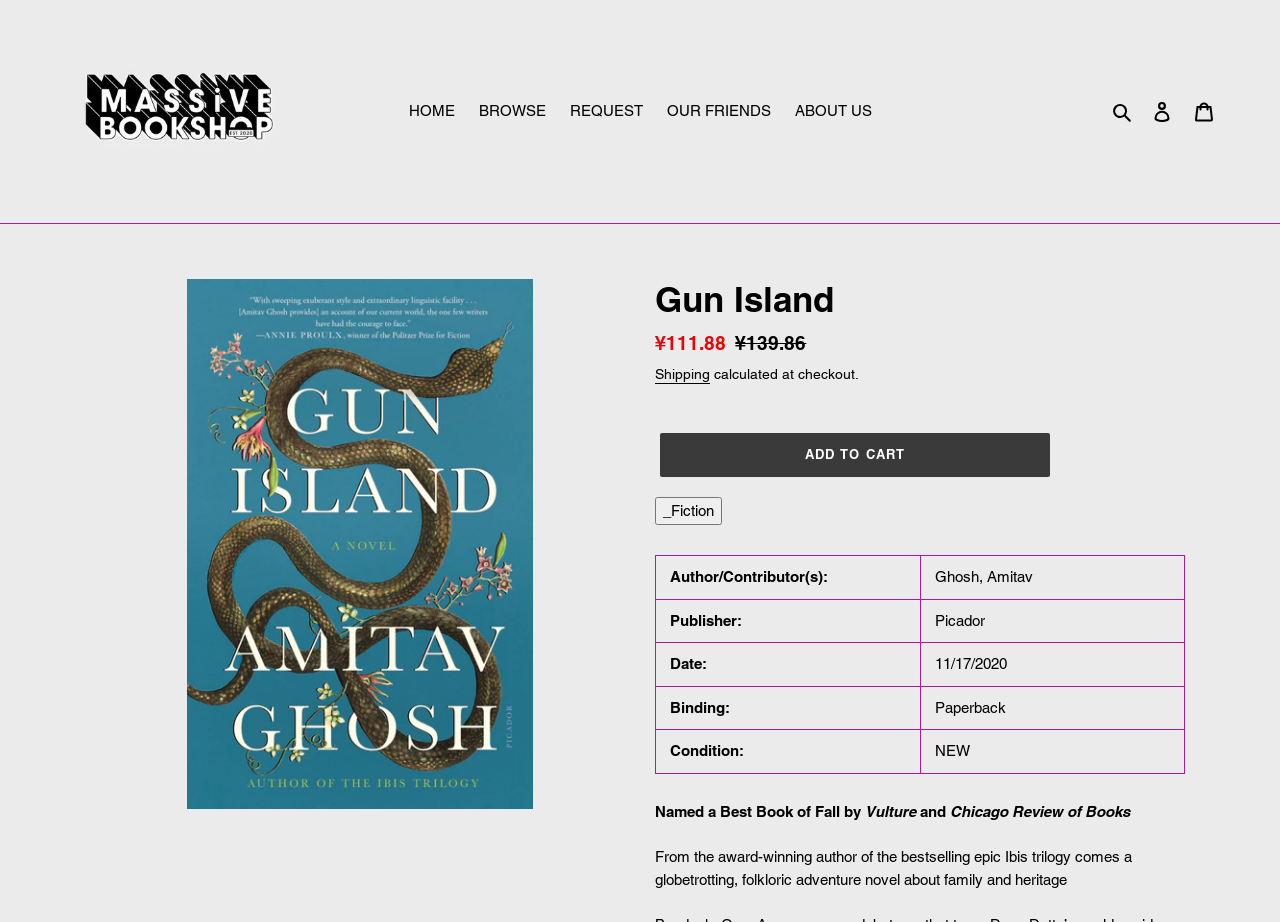Identify the bounding box coordinates of the clickable region to carry out the given instruction: "Log in to your account".

[0.891, 0.098, 0.924, 0.144]